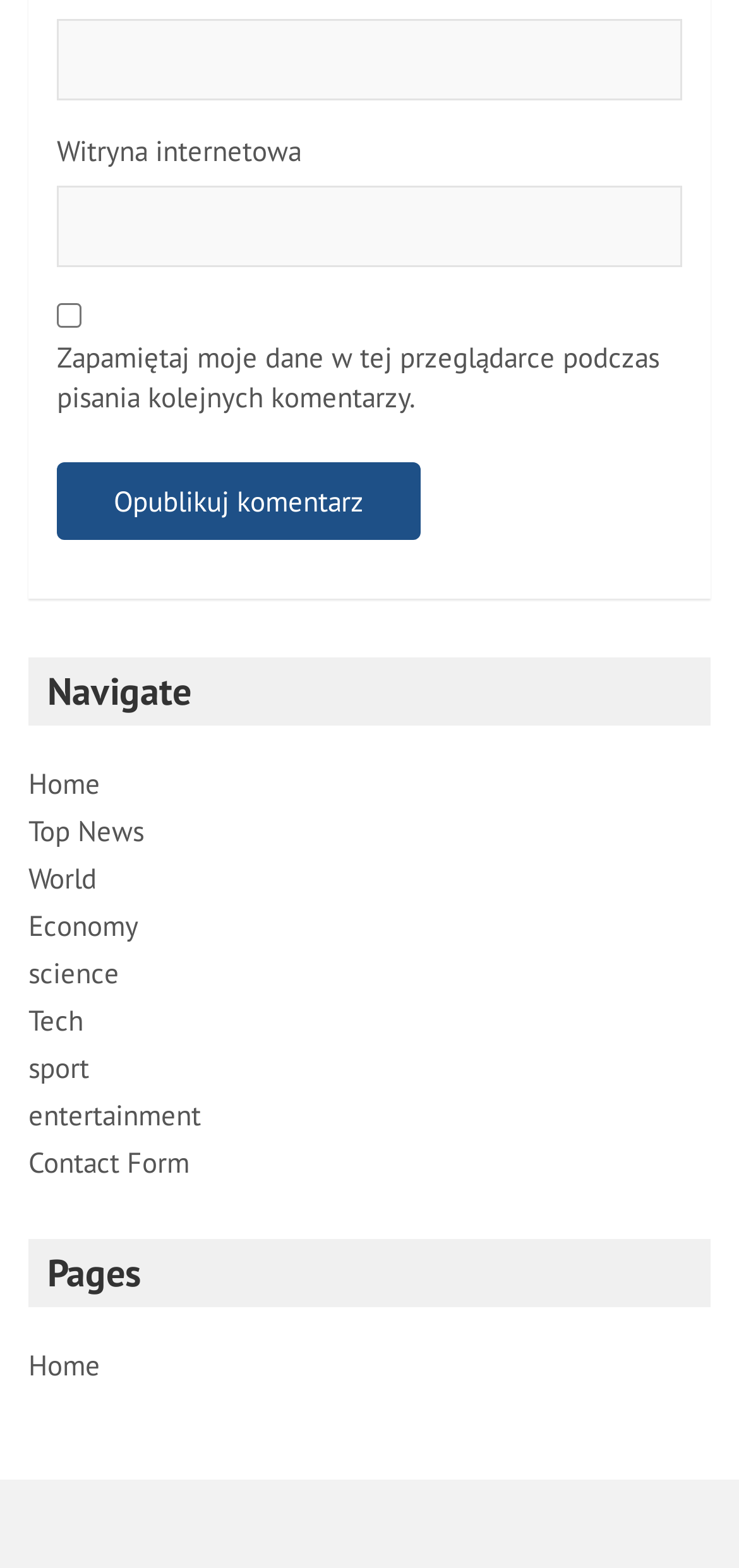How many links are in the navigation section?
Using the image, provide a detailed and thorough answer to the question.

I counted the number of links in the navigation section, which starts with the 'Navigate' heading. There are 9 links in total, including 'Home', 'Top News', 'World', 'Economy', 'Science', 'Tech', 'Sport', 'Entertainment', and 'Contact Form'.